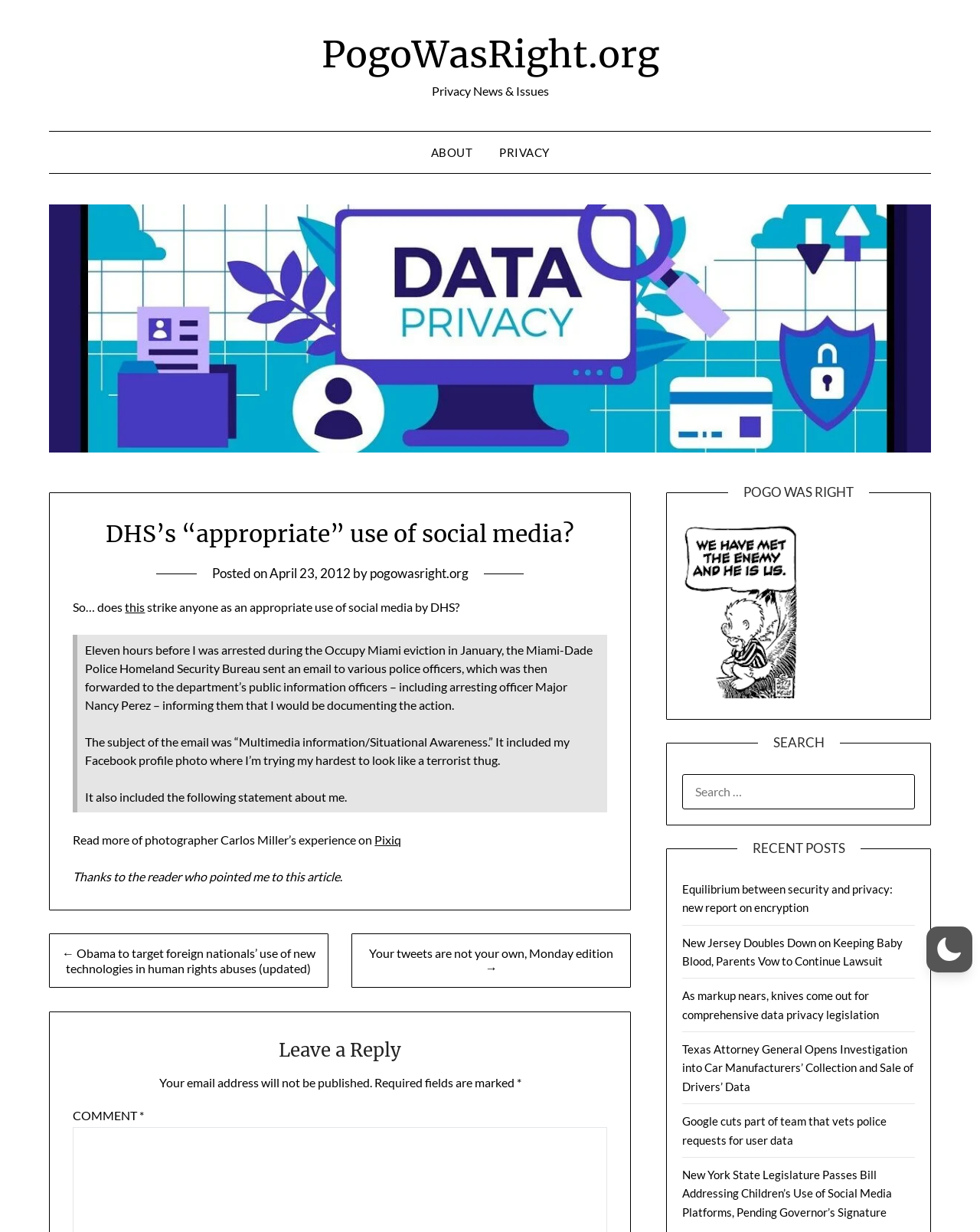Determine the bounding box coordinates of the element that should be clicked to execute the following command: "Search for something".

[0.696, 0.628, 0.934, 0.657]